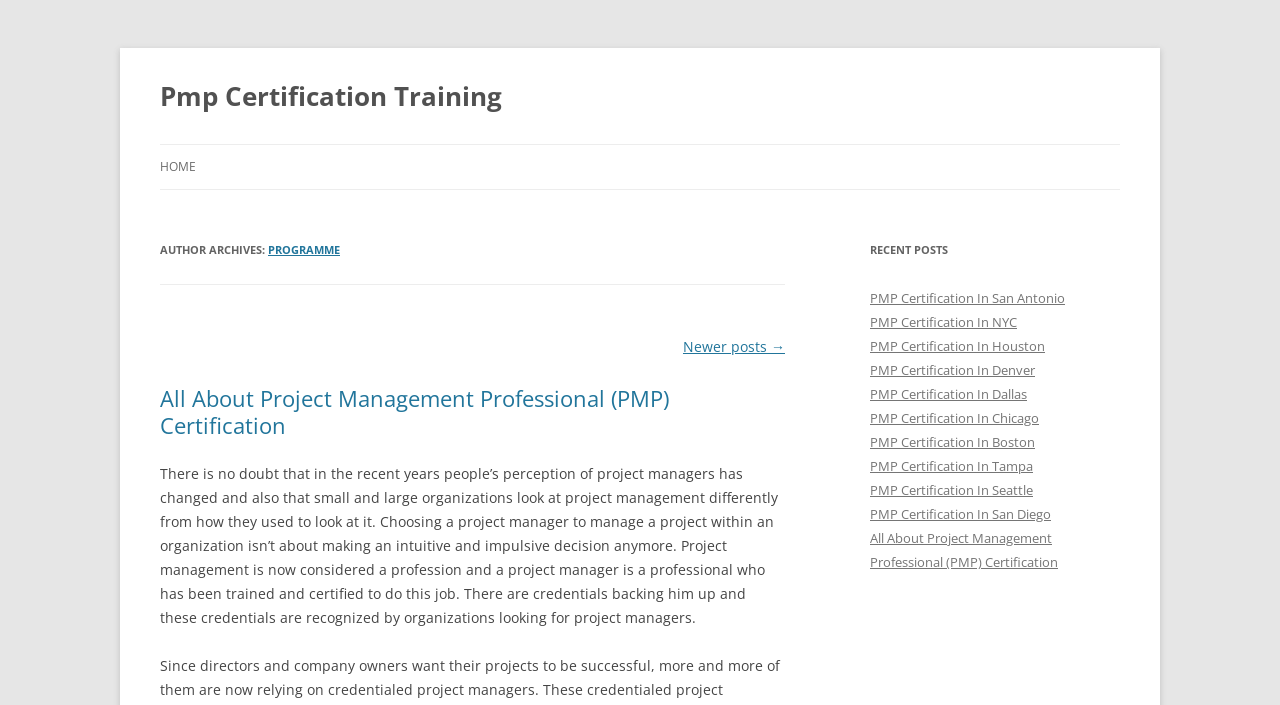Show the bounding box coordinates of the element that should be clicked to complete the task: "Go to HOME page".

[0.125, 0.206, 0.153, 0.269]